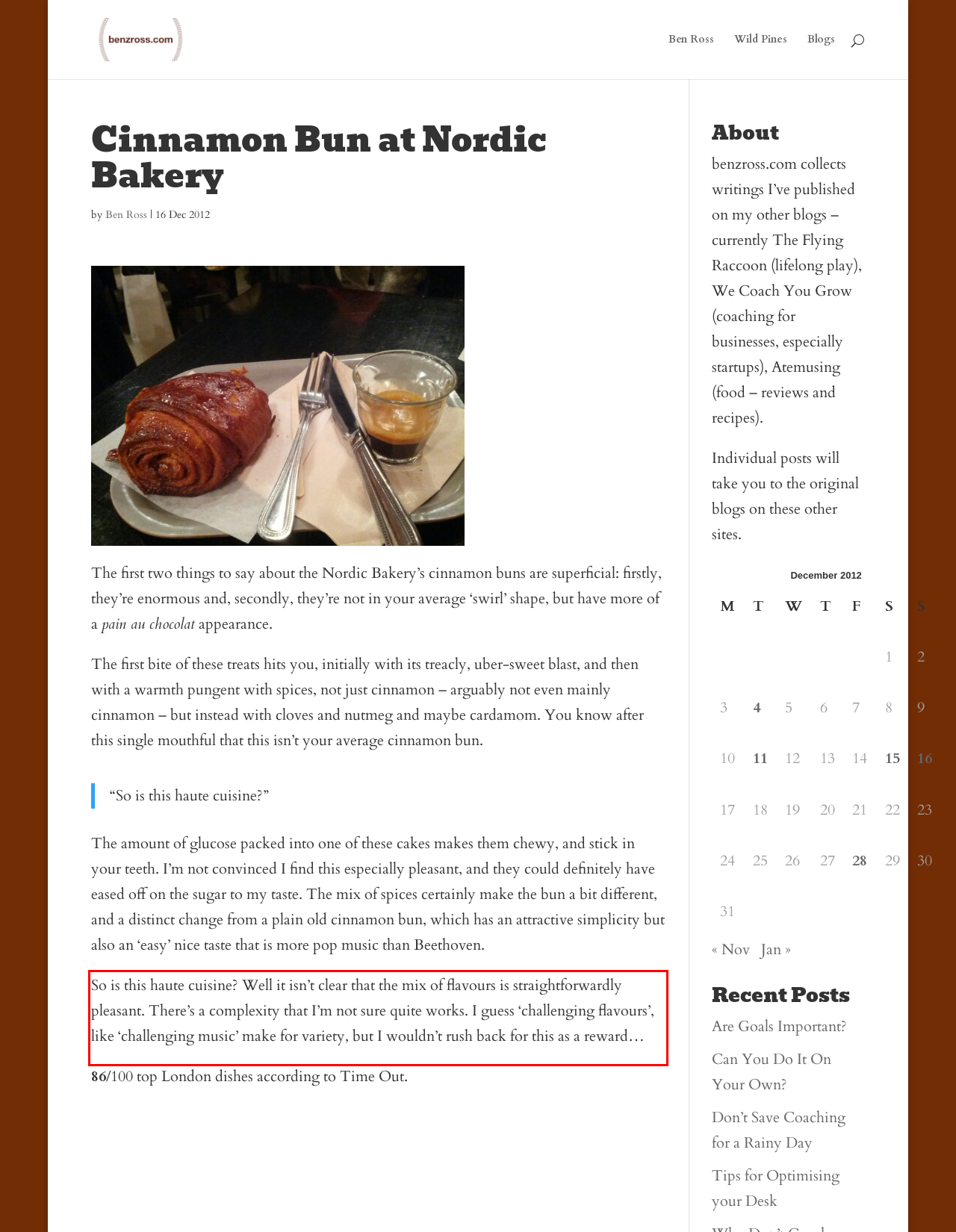You have a screenshot of a webpage, and there is a red bounding box around a UI element. Utilize OCR to extract the text within this red bounding box.

So is this haute cuisine? Well it isn’t clear that the mix of flavours is straightforwardly pleasant. There’s a complexity that I’m not sure quite works. I guess ‘challenging flavours’, like ‘challenging music’ make for variety, but I wouldn’t rush back for this as a reward…